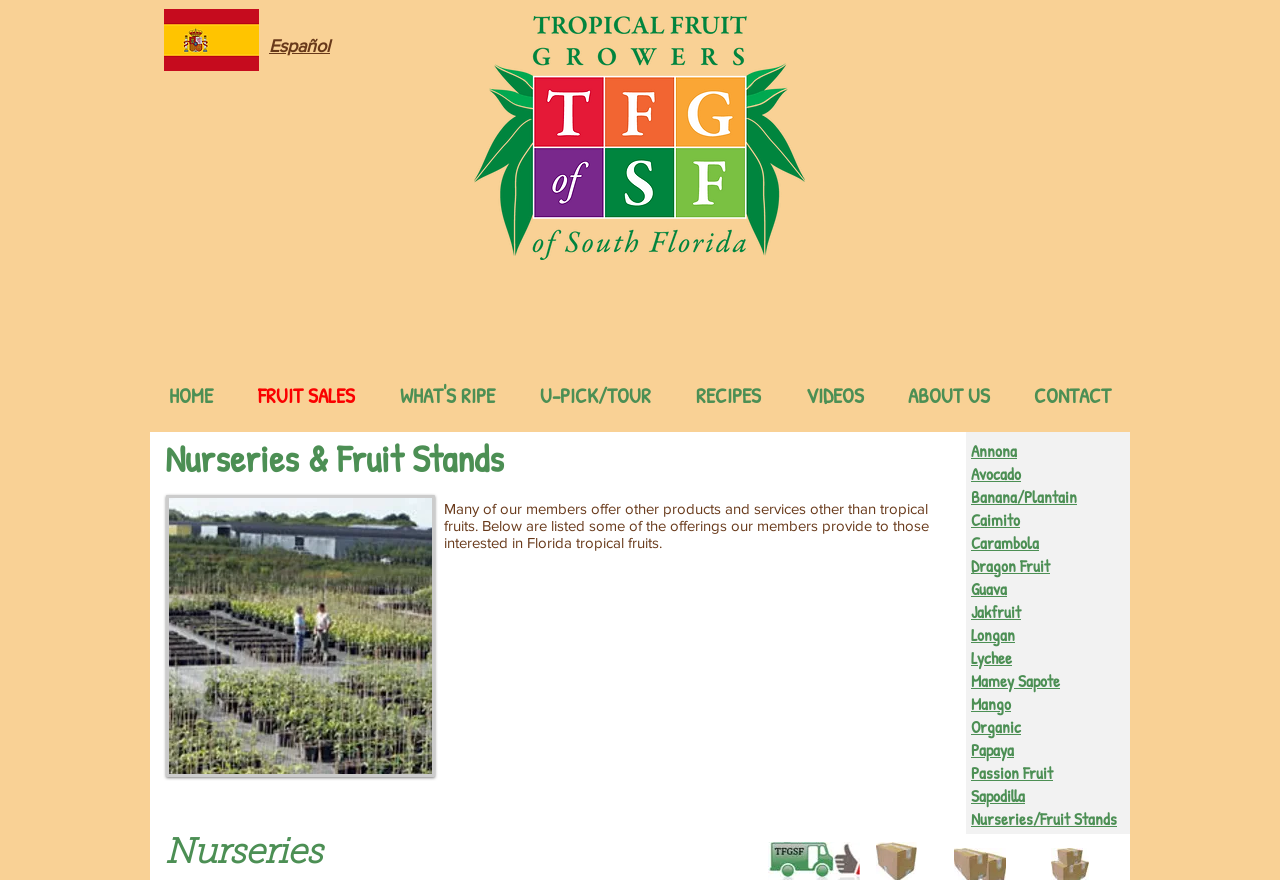Please predict the bounding box coordinates (top-left x, top-left y, bottom-right x, bottom-right y) for the UI element in the screenshot that fits the description: Mamey Sapote

[0.759, 0.762, 0.828, 0.785]